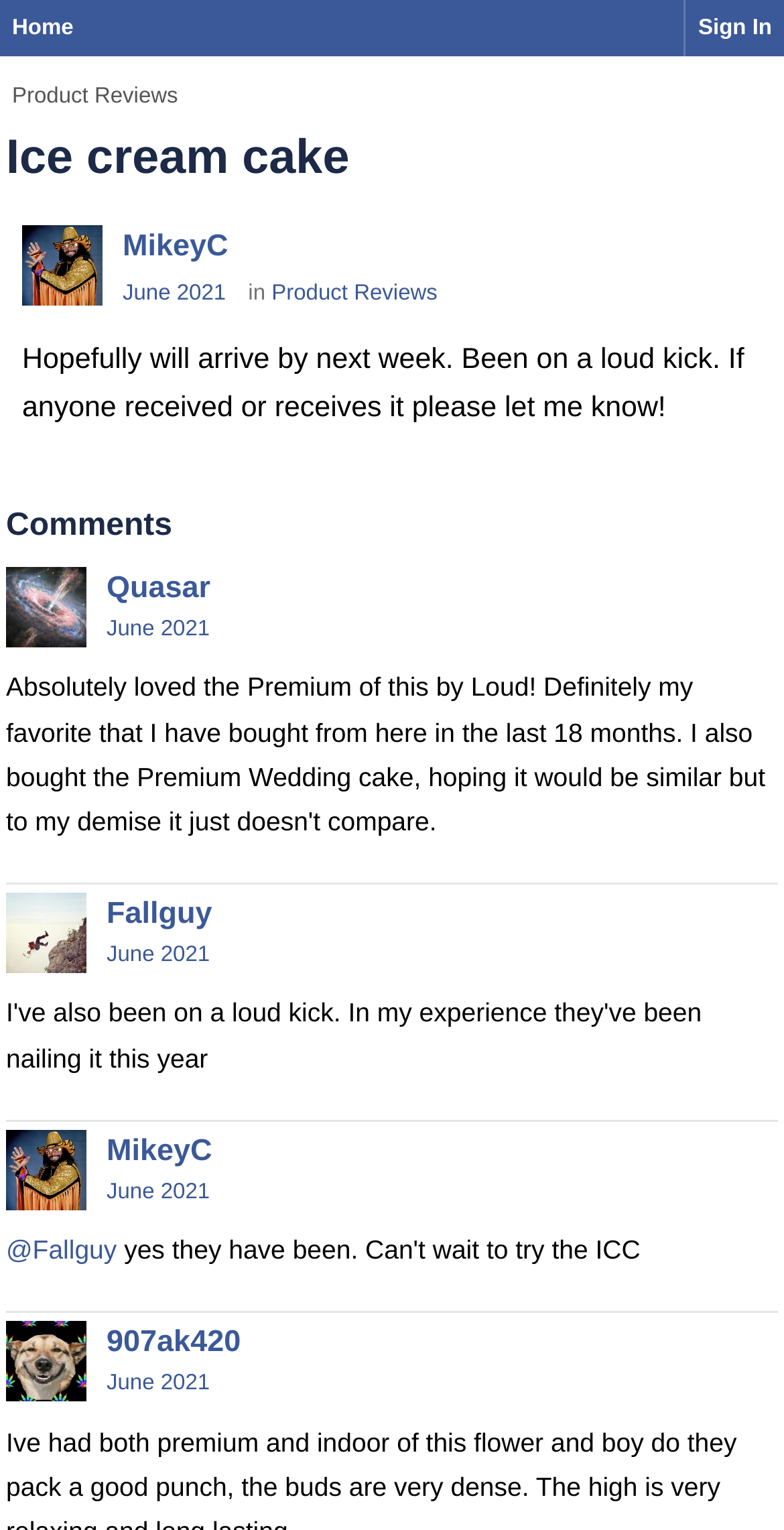What is the name of the product being discussed?
Based on the image, answer the question in a detailed manner.

The product being discussed is 'Ice cream cake' as indicated by the heading 'Ice cream cake' at the top of the webpage.